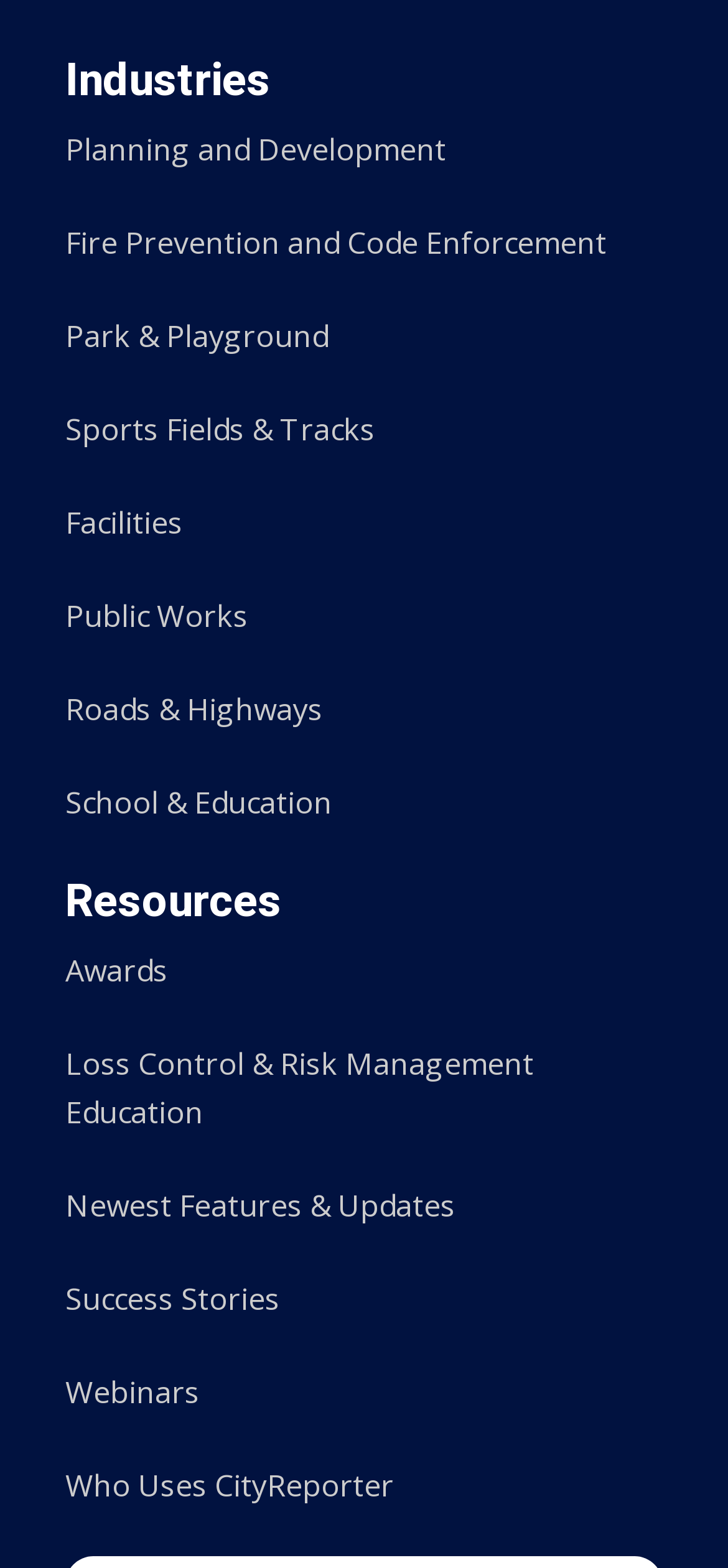Locate the bounding box coordinates of the element that should be clicked to execute the following instruction: "View Planning and Development".

[0.09, 0.082, 0.613, 0.109]